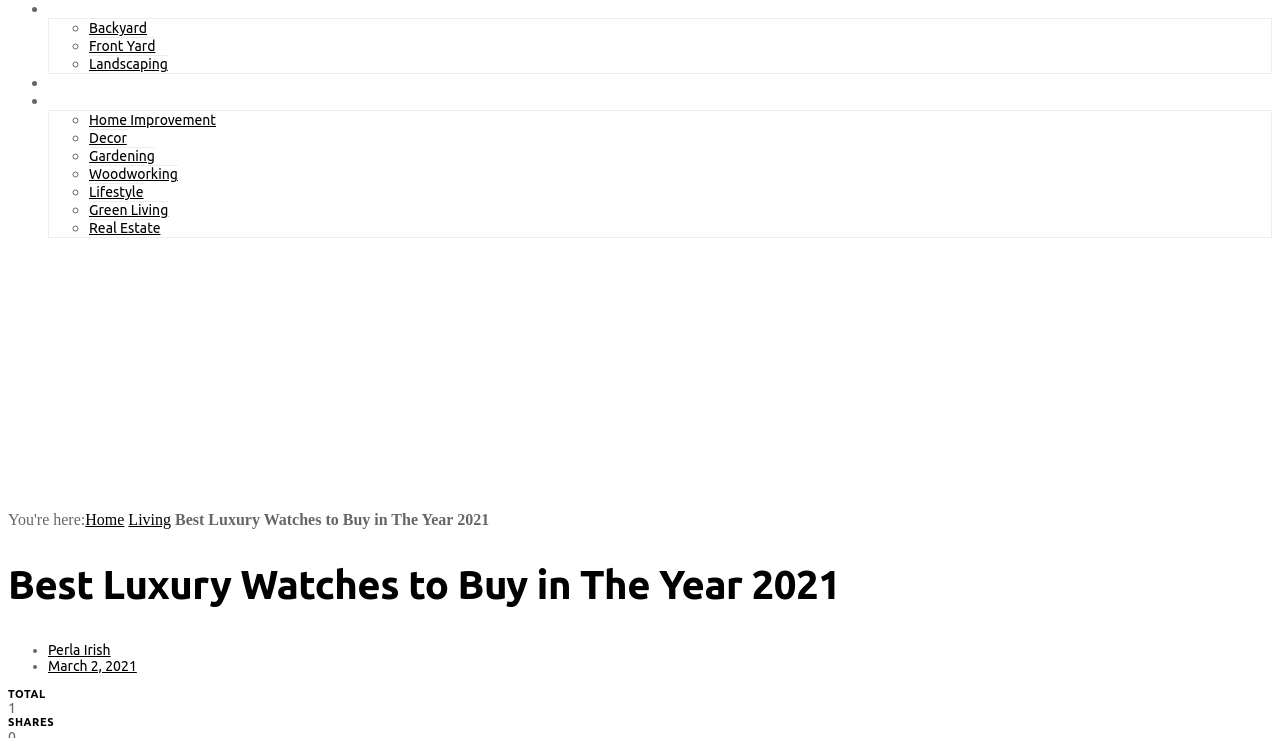Can you find the bounding box coordinates for the element to click on to achieve the instruction: "Click on the 'SHARE0' link"?

[0.006, 0.135, 0.043, 0.158]